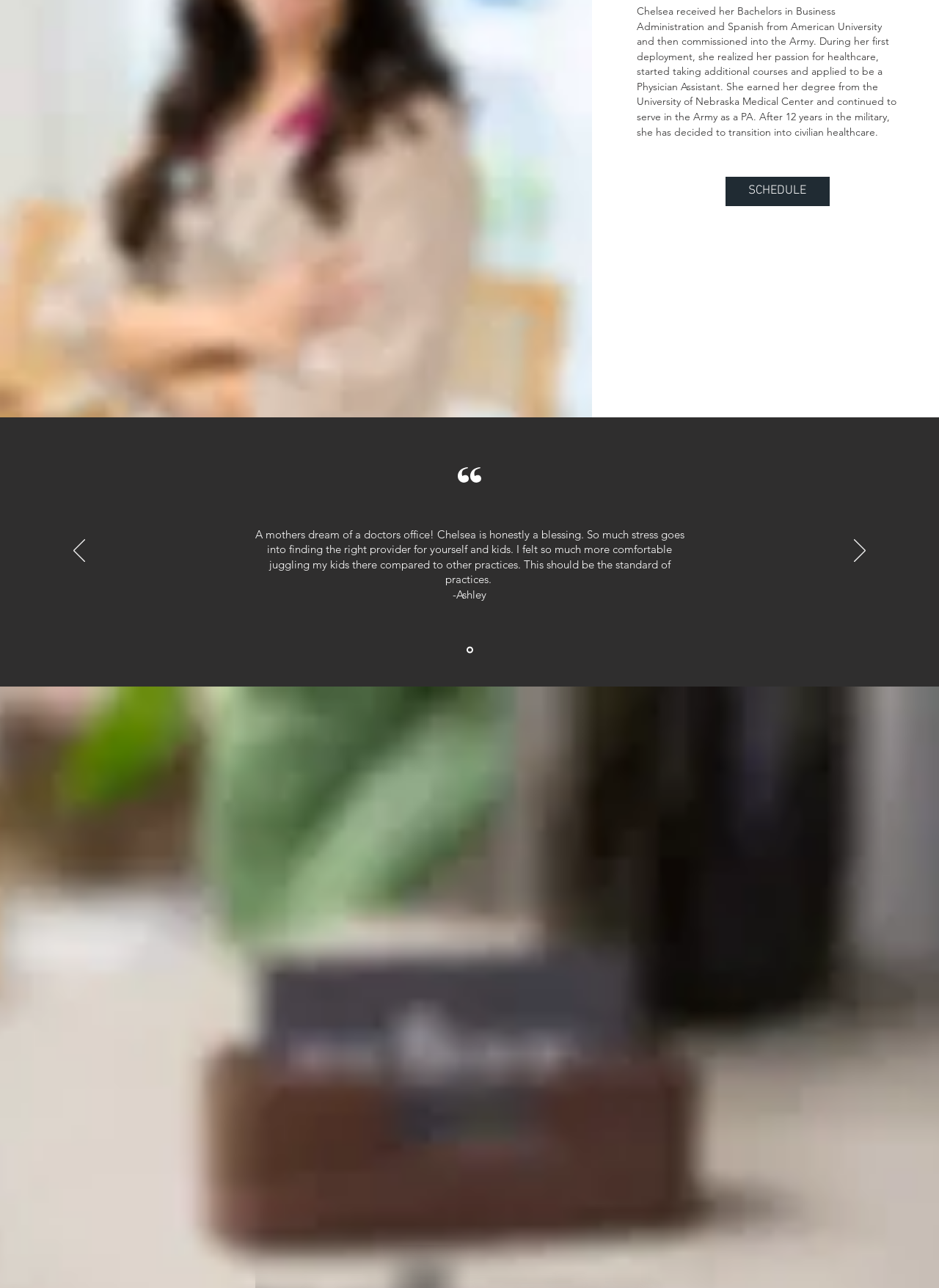What is the name of the practice?
Look at the image and respond with a one-word or short phrase answer.

WellOne Collective